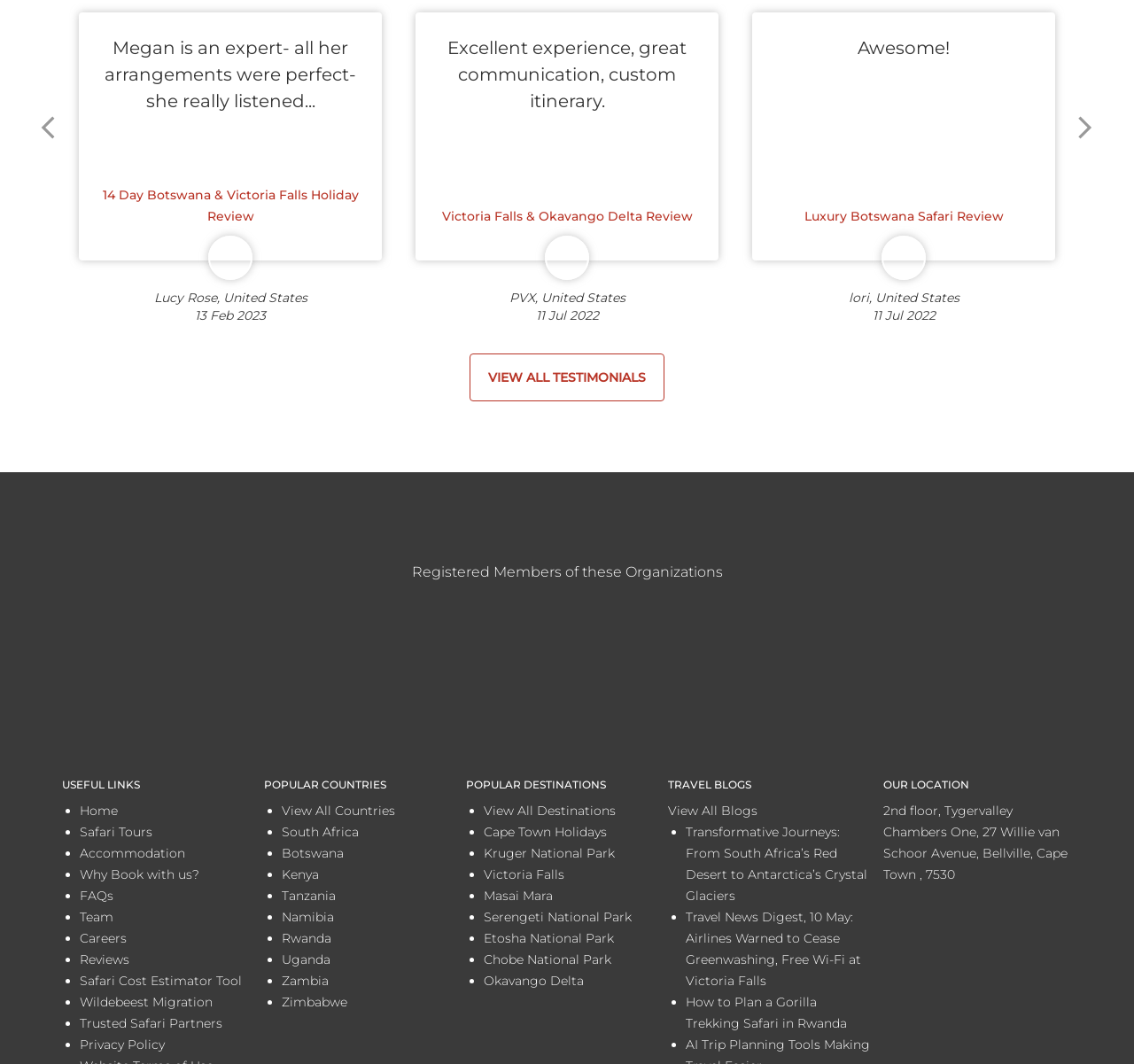Please find the bounding box coordinates of the clickable region needed to complete the following instruction: "Read 14 Day Botswana & Victoria Falls Holiday Review". The bounding box coordinates must consist of four float numbers between 0 and 1, i.e., [left, top, right, bottom].

[0.09, 0.176, 0.316, 0.211]